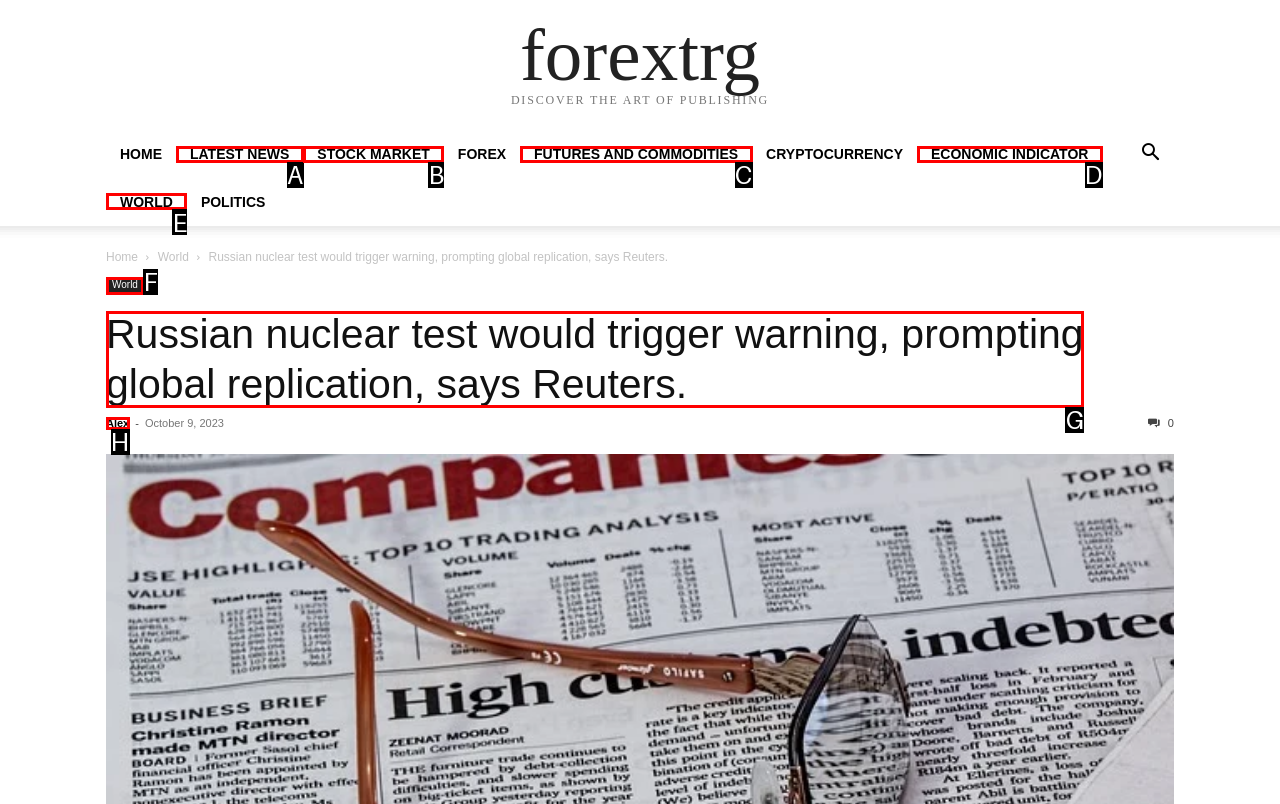Out of the given choices, which letter corresponds to the UI element required to View the 'WORLD' section? Answer with the letter.

E